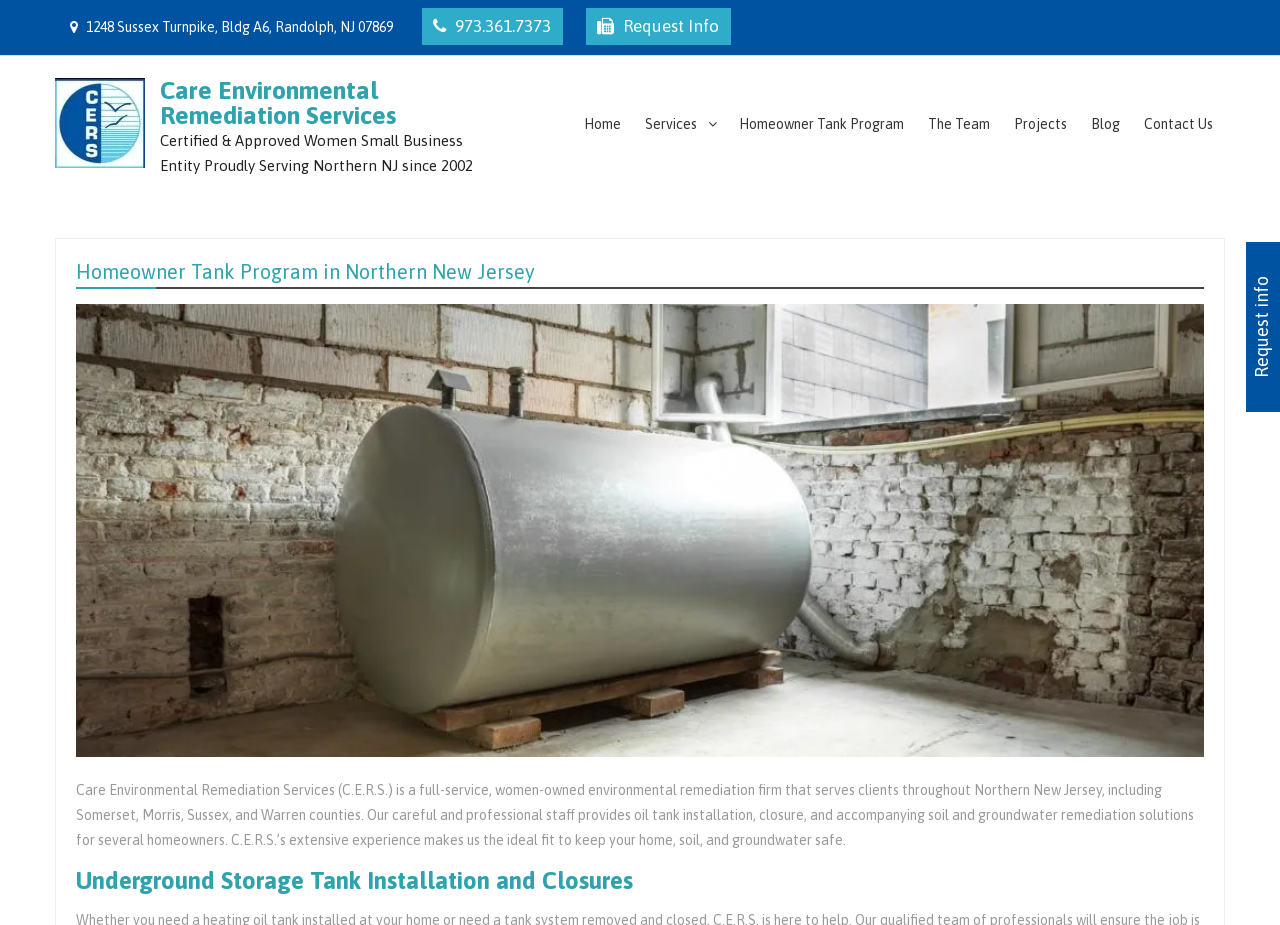Answer the question below in one word or phrase:
What is the phone number of Care Environmental Remediation Services?

973.361.7373